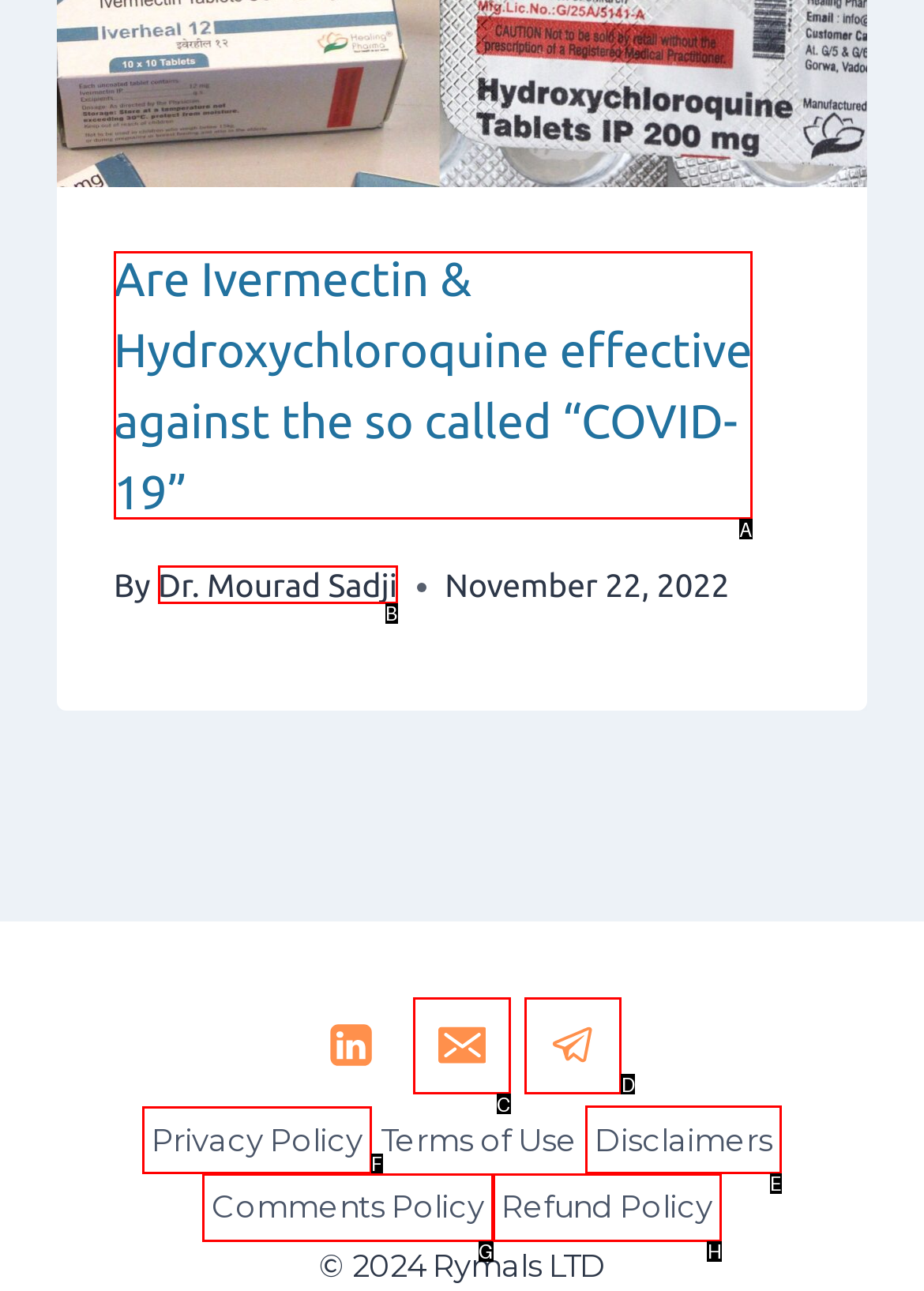Select the HTML element to finish the task: Read the Privacy Policy Reply with the letter of the correct option.

F